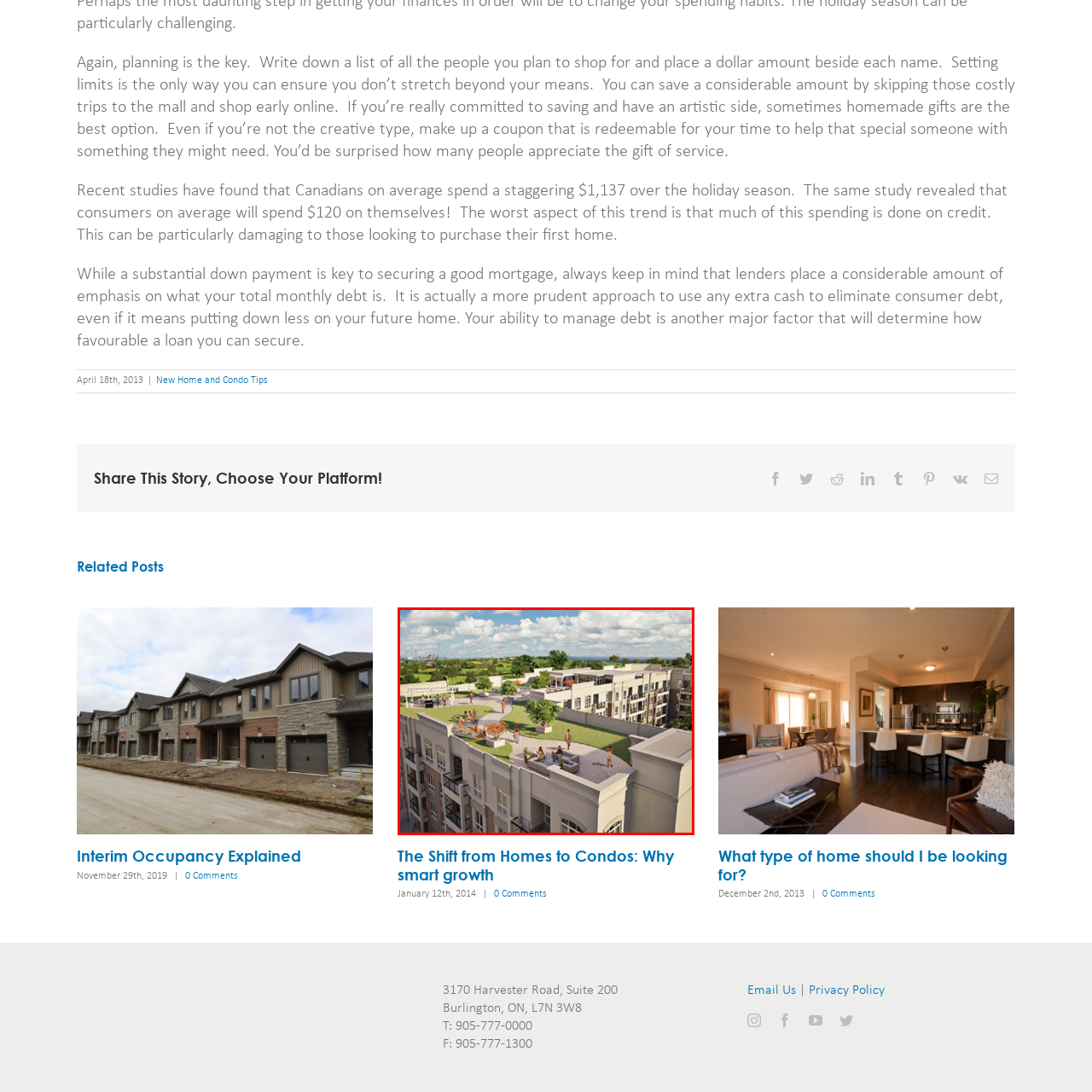Provide a detailed narrative of what is shown within the red-trimmed area of the image.

The image showcases a vibrant rooftop scene featuring modern condominiums, with a focus on outdoor living spaces. Residents are seen engaging in various leisurely activities on a beautifully landscaped rooftop garden, which boasts green lawns, walking paths, and seating areas for socializing. In the background, the sprawling landscape includes trees and rolling hills, while a distant city skyline adds a metropolitan touch. The design emphasizes community and relaxation, illustrating the appeal of condo living that blends nature with urban convenience. This environment not only highlights the aesthetic value of modern architecture but also promotes a healthy, active lifestyle among its residents.